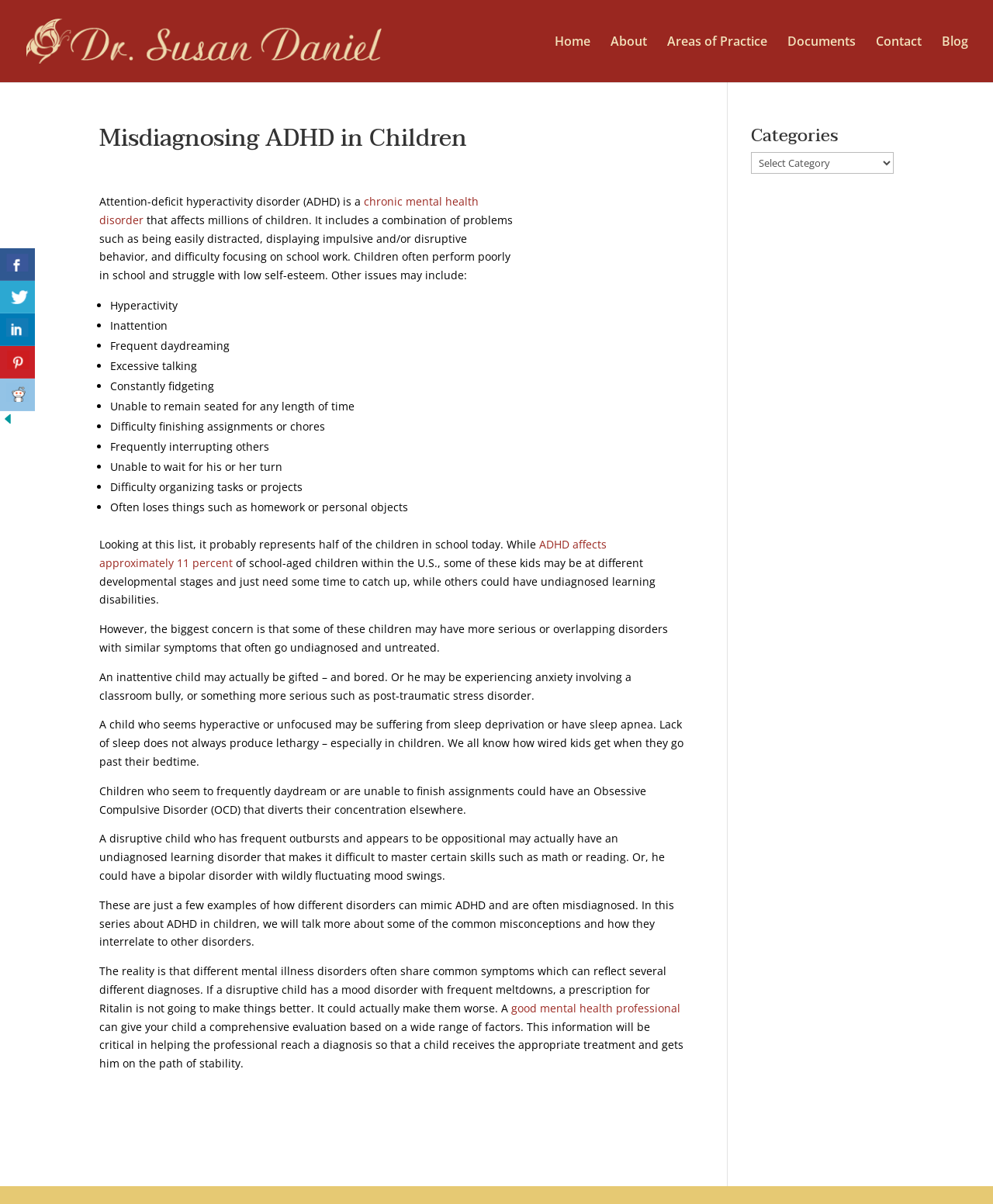Please determine the bounding box coordinates of the element to click on in order to accomplish the following task: "Select a category from the dropdown menu". Ensure the coordinates are four float numbers ranging from 0 to 1, i.e., [left, top, right, bottom].

[0.756, 0.126, 0.9, 0.144]